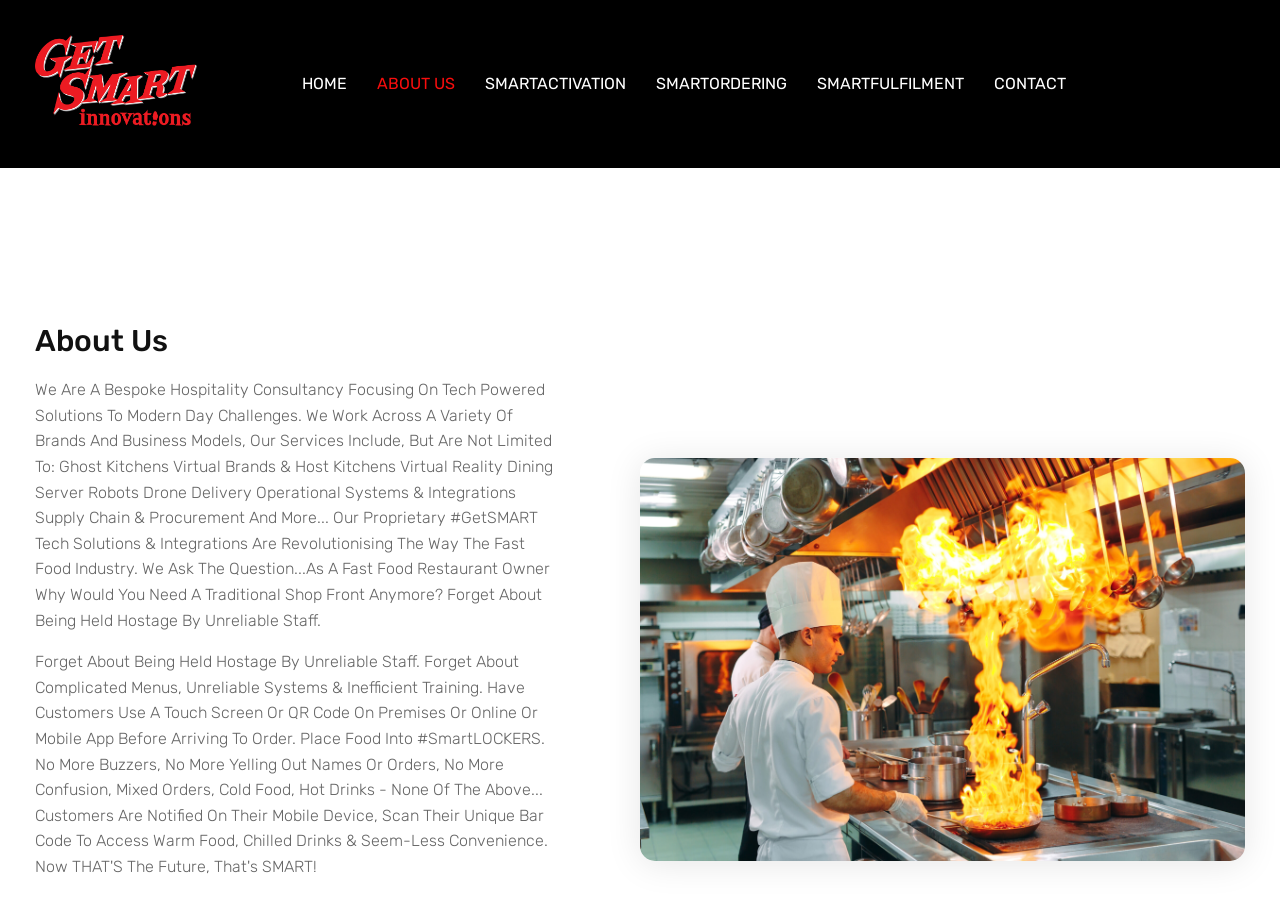What is the company name?
Observe the image and answer the question with a one-word or short phrase response.

Get Smart Innovations